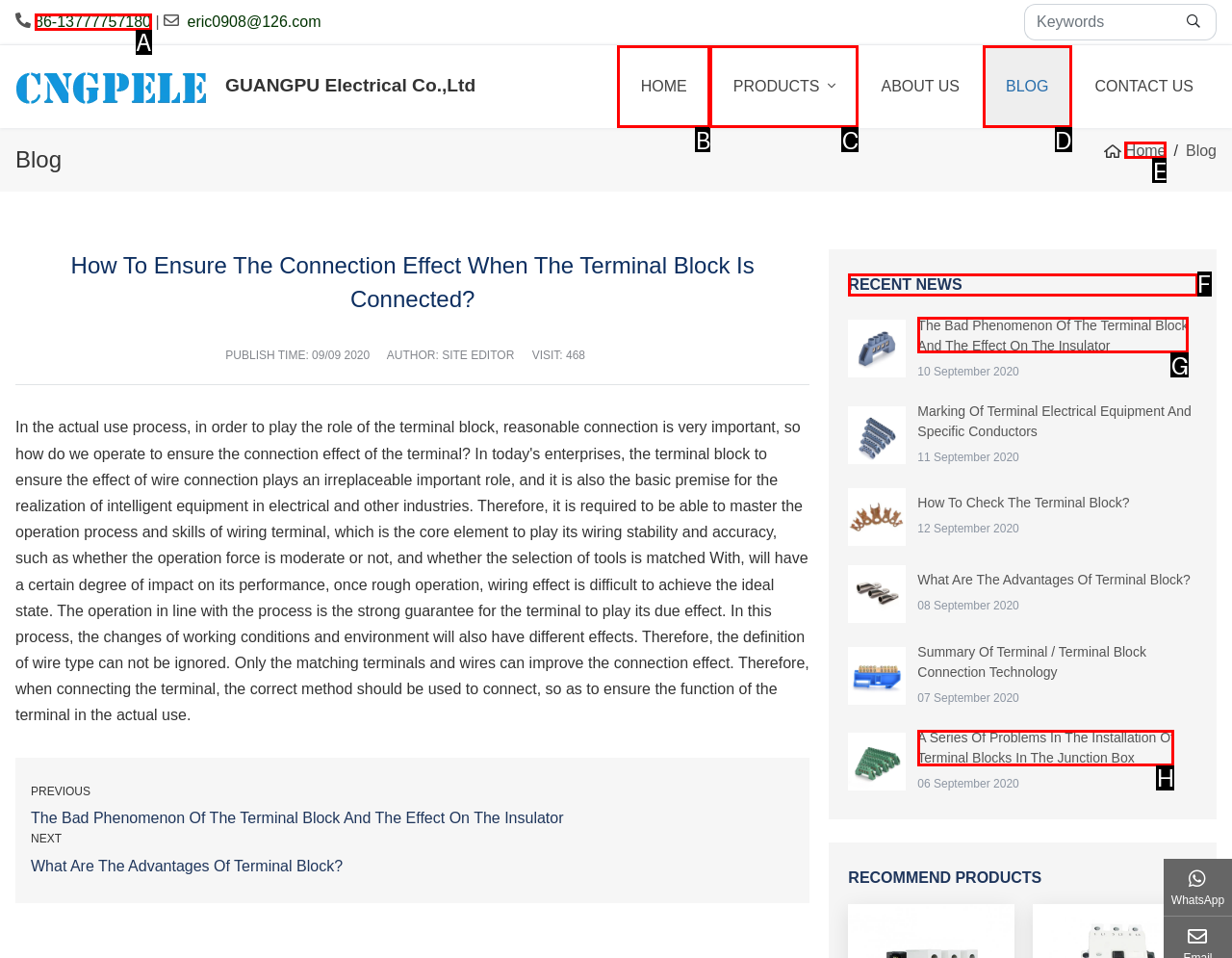Determine which HTML element should be clicked to carry out the following task: check recent news Respond with the letter of the appropriate option.

F